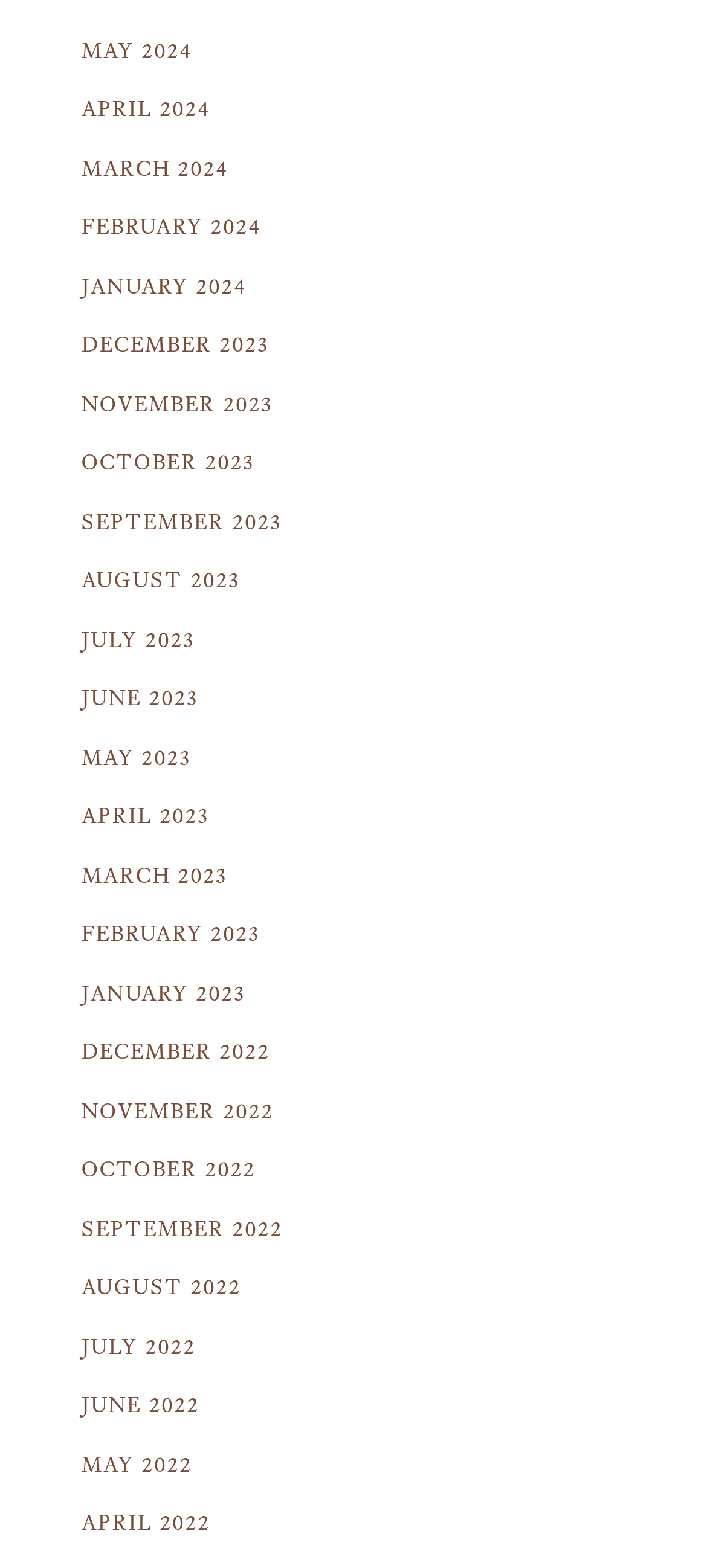Determine the bounding box coordinates for the area that should be clicked to carry out the following instruction: "browse SEPTEMBER 2022".

[0.115, 0.764, 0.4, 0.803]